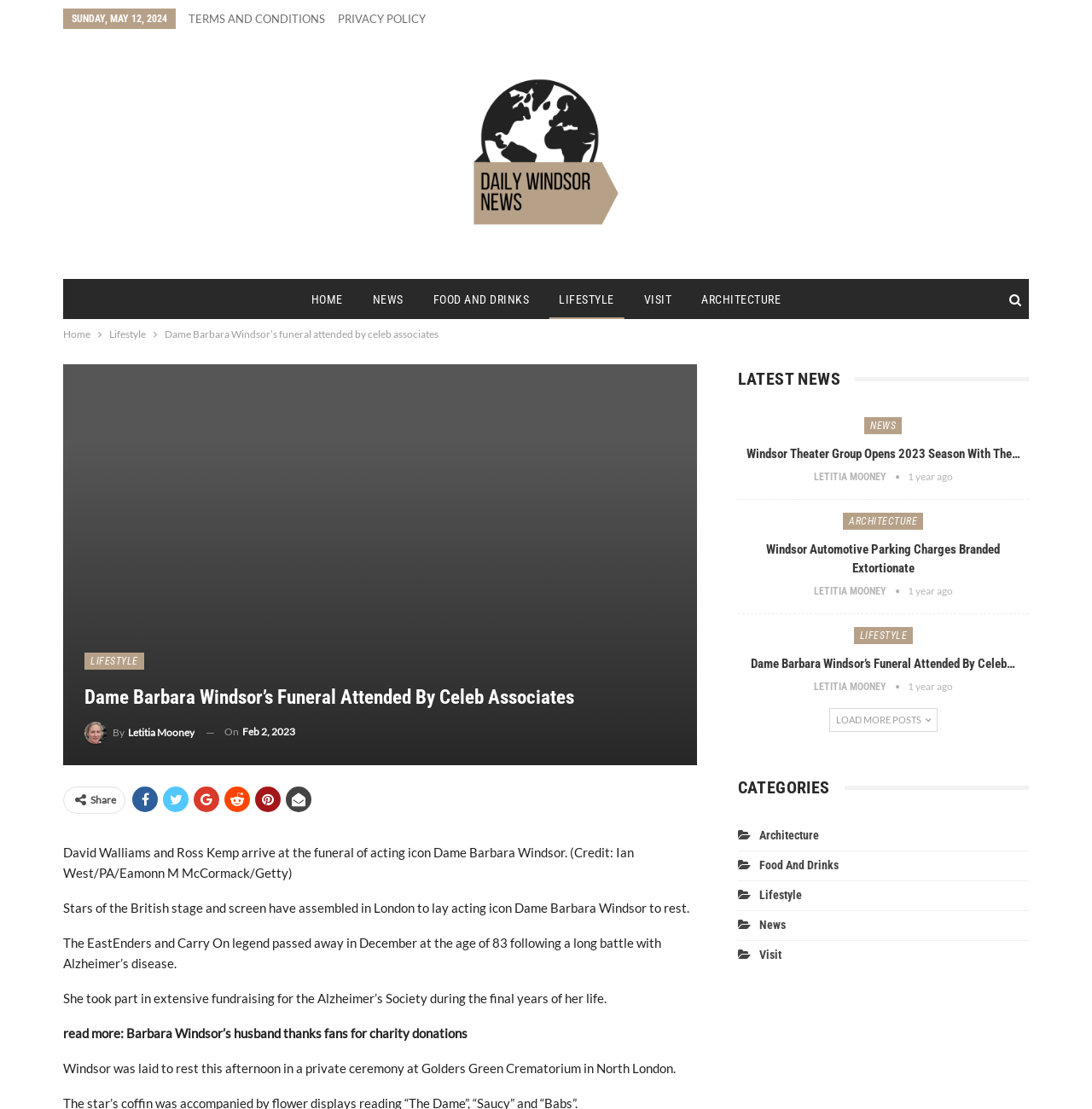Use a single word or phrase to answer the following:
What is the date of the funeral?

Feb 2, 2023